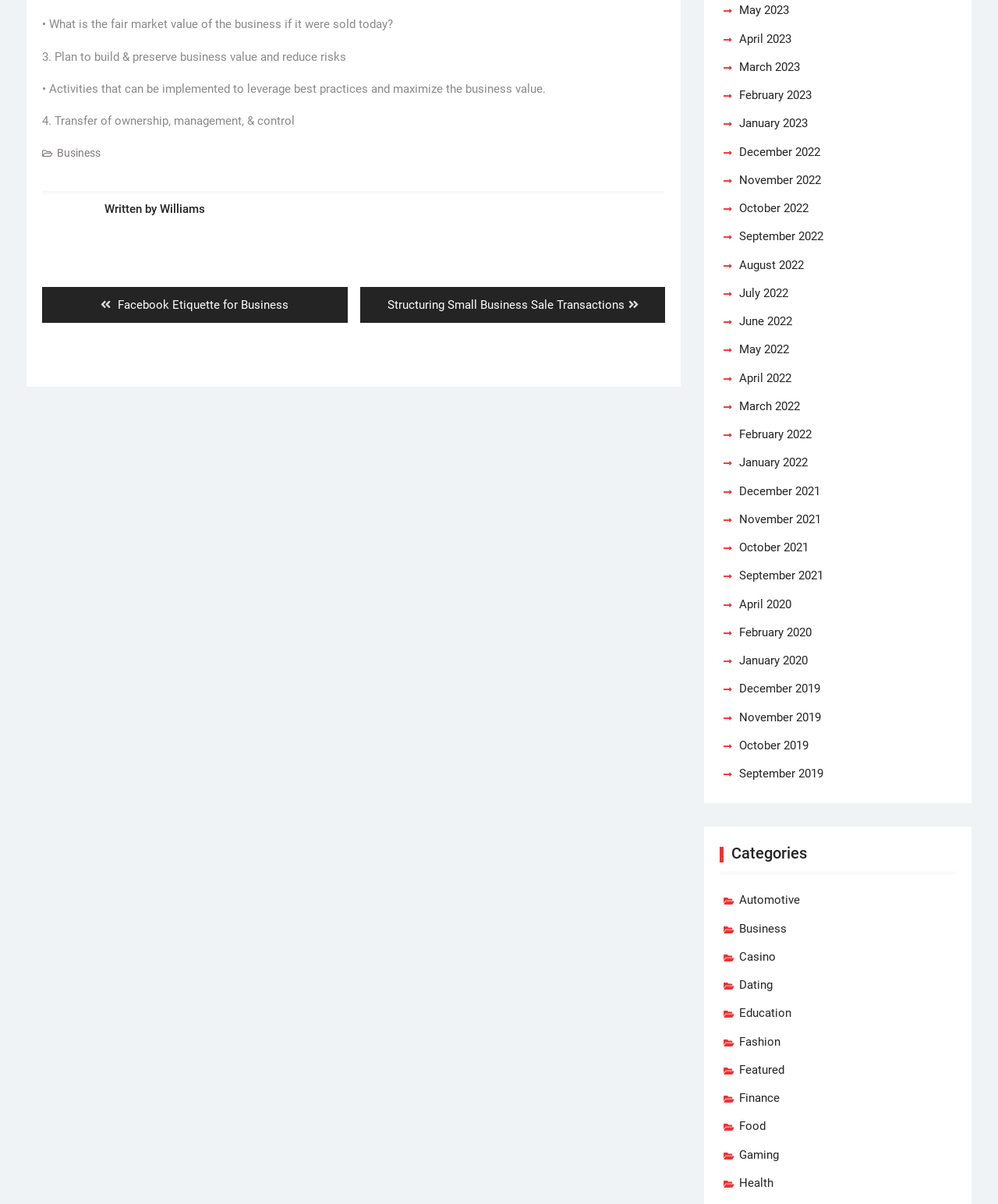Determine the bounding box coordinates in the format (top-left x, top-left y, bottom-right x, bottom-right y). Ensure all values are floating point numbers between 0 and 1. Identify the bounding box of the UI element described by: Featured

[0.741, 0.88, 0.786, 0.897]